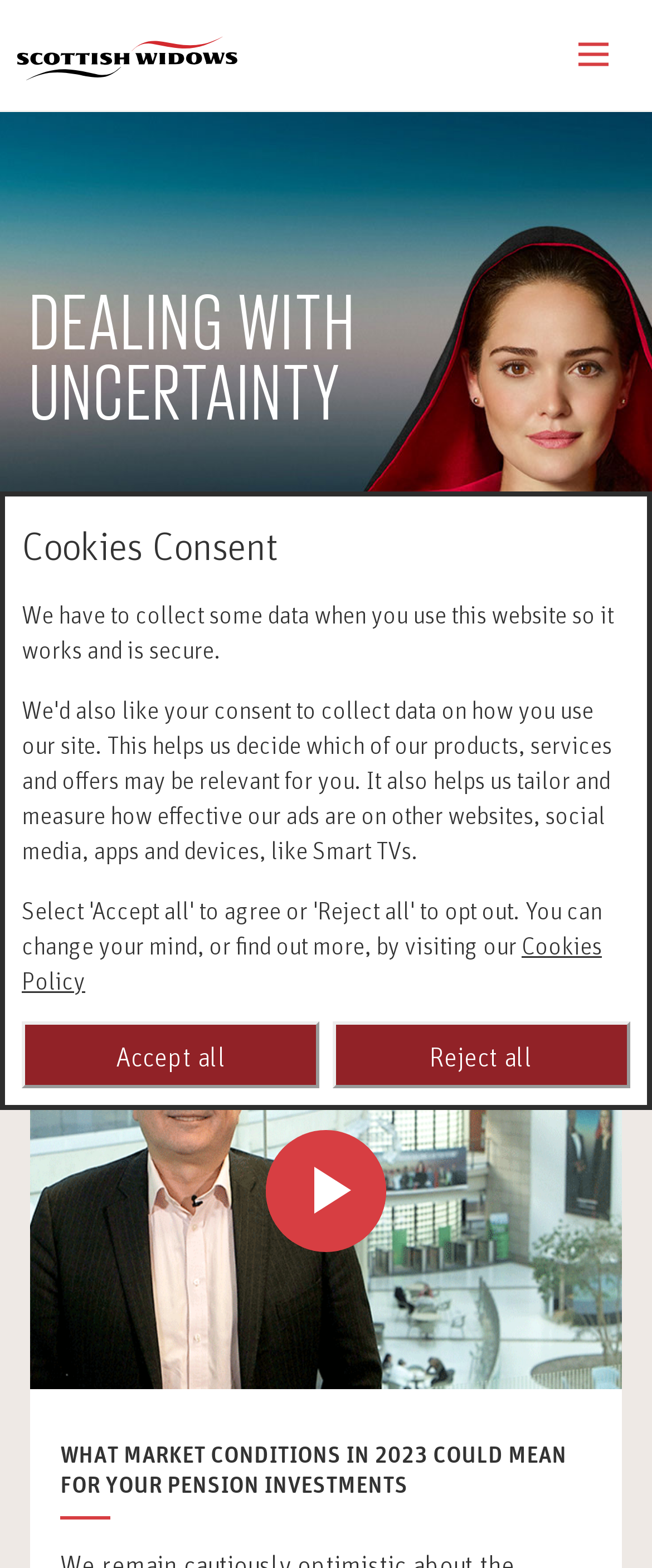Find the headline of the webpage and generate its text content.

DEALING WITH UNCERTAINTY